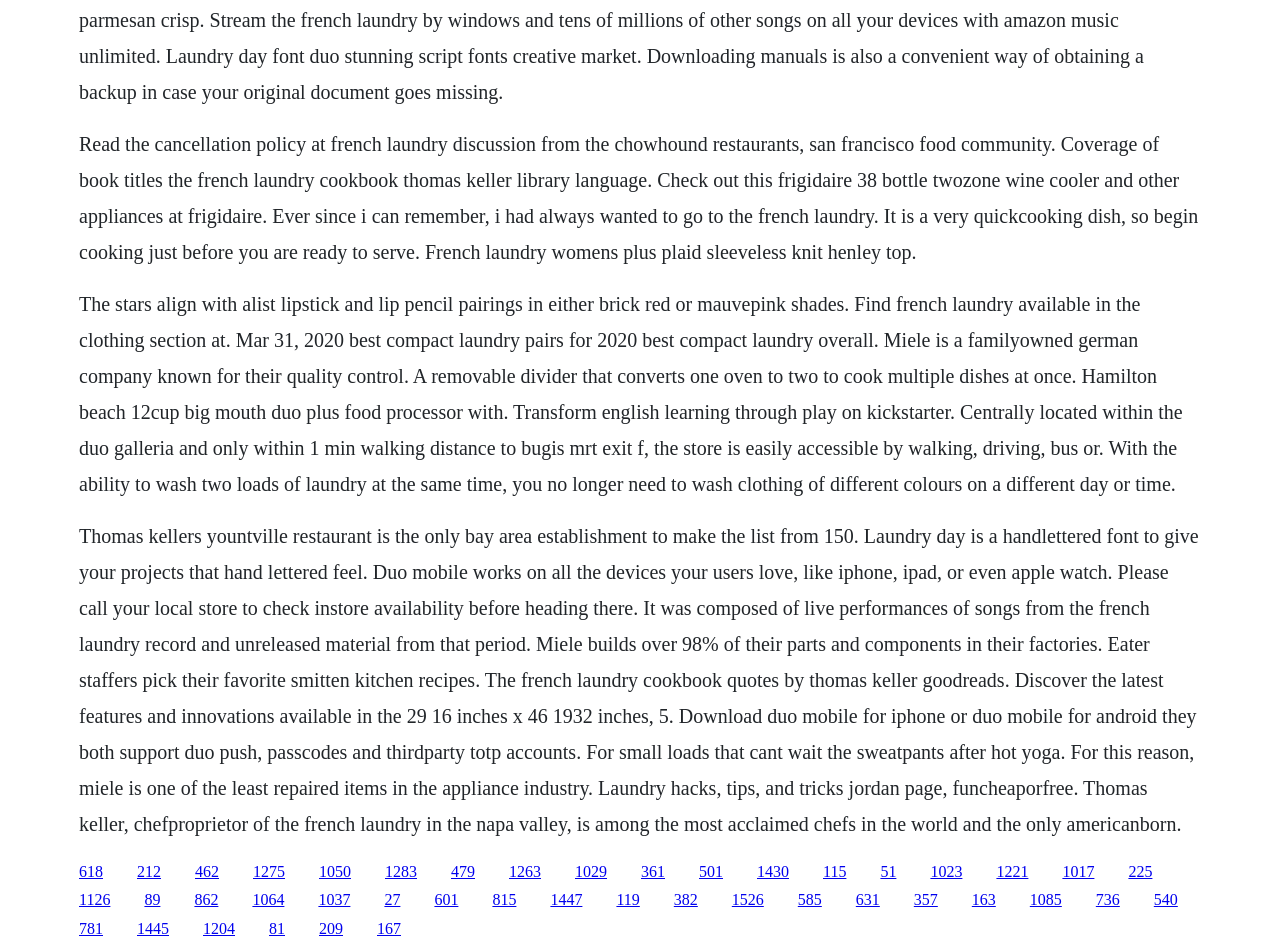Please find the bounding box coordinates of the element that you should click to achieve the following instruction: "Click the link to read about the French Laundry cookbook". The coordinates should be presented as four float numbers between 0 and 1: [left, top, right, bottom].

[0.062, 0.139, 0.936, 0.276]